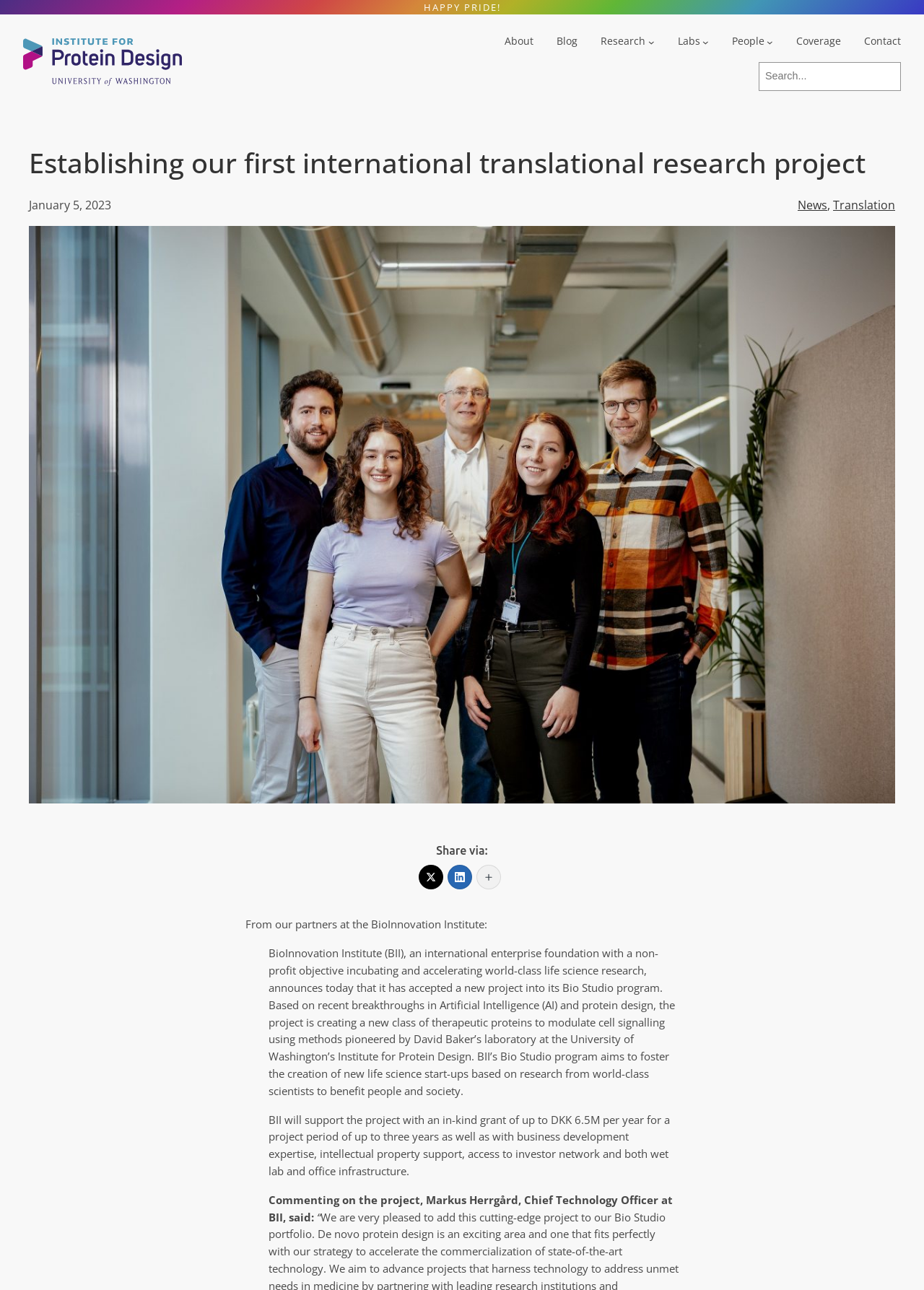Describe all the key features and sections of the webpage thoroughly.

The webpage appears to be an article or news page from the Institute for Protein Design. At the top, there is a prominent "HAPPY PRIDE!" message, accompanied by a small figure or icon. Below this, there is a navigation menu with links to "About", "Blog", "Research", "Labs", "People", "Coverage", and "Contact". 

To the right of the navigation menu, there is a search bar with a "Search" label. 

The main content of the page begins with a heading that reads "Establishing our first international translational research project". Below this, there is a timestamp indicating that the article was published on January 5, 2023. There are also links to "News" and "Translation" on the same line. 

The main article text is divided into several paragraphs. The first paragraph describes a project from the BioInnovation Institute, which is creating a new class of therapeutic proteins using methods pioneered by David Baker's laboratory at the University of Washington's Institute for Protein Design. The second paragraph explains that the BioInnovation Institute will support the project with a grant and business development expertise. 

The article also includes a quote from Markus Herrgård, Chief Technology Officer at BII, which is indented and formatted to stand out from the rest of the text. 

At the bottom of the page, there are social media links to share the article via Twitter, LinkedIn, and another platform.